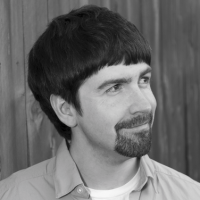Explain in detail what you see in the image.

The image features a black-and-white headshot of a man with a distinct hairstyle and a well-groomed beard. He is dressed casually in a light-colored shirt and appears to be smiling gently while looking slightly off-camera. The background is blurred but suggests a natural outdoor setting. This headshot is associated with content discussing "Participating In Forums: Why Won't You Answer My Question?" highlighting his role as an experienced app developer and community contributor.